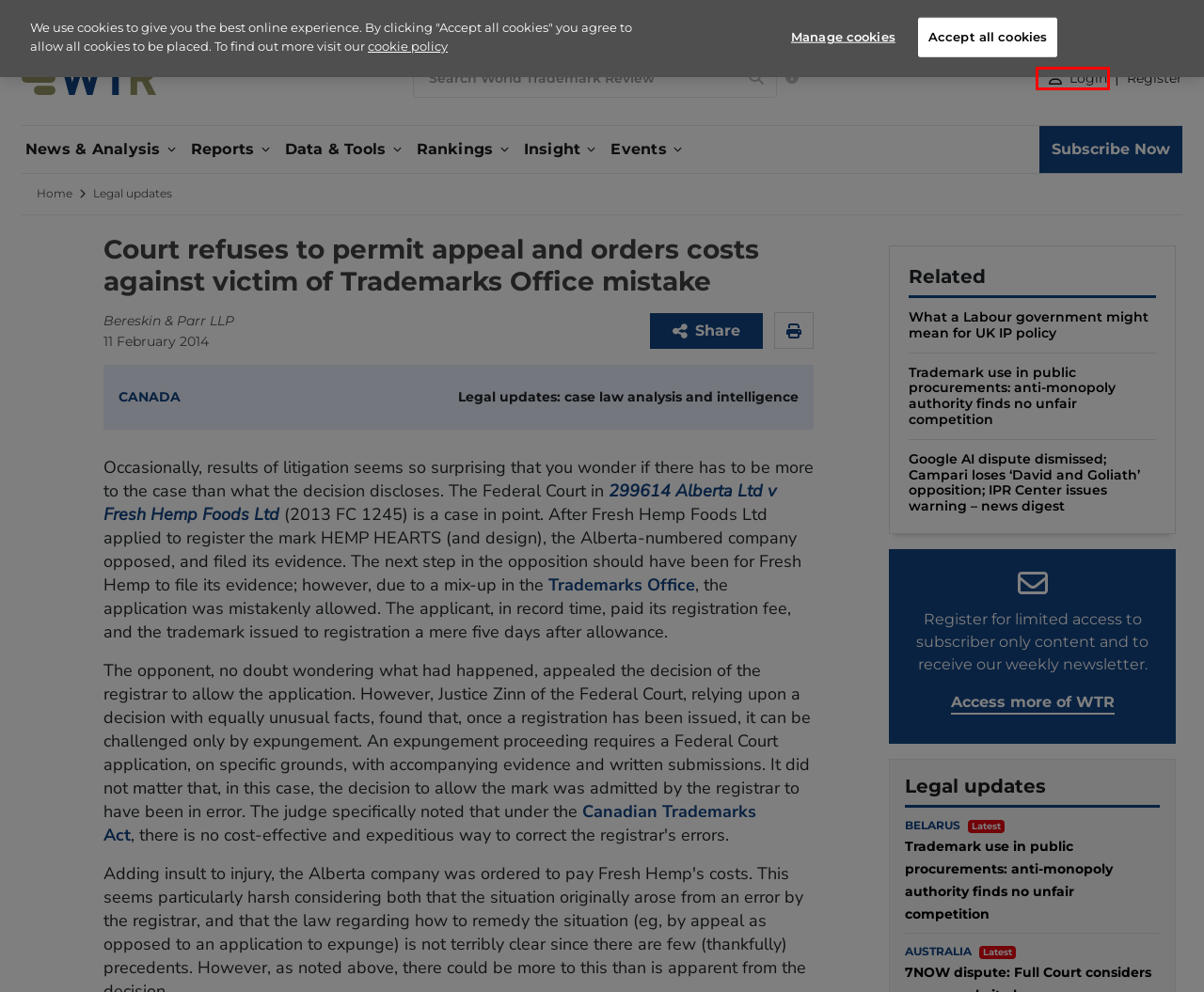Assess the screenshot of a webpage with a red bounding box and determine which webpage description most accurately matches the new page after clicking the element within the red box. Here are the options:
A. Canadian Intellectual Property Office
B. Archived Event - WTR Live: Industry Awards 2023
C. Subscribe - World Trademark Review
D. Login - World Trademark Review
E. IAM
F. Bereskin & Parr LLP
G. Trademarks Act
H. Register - World Trademark Review

D